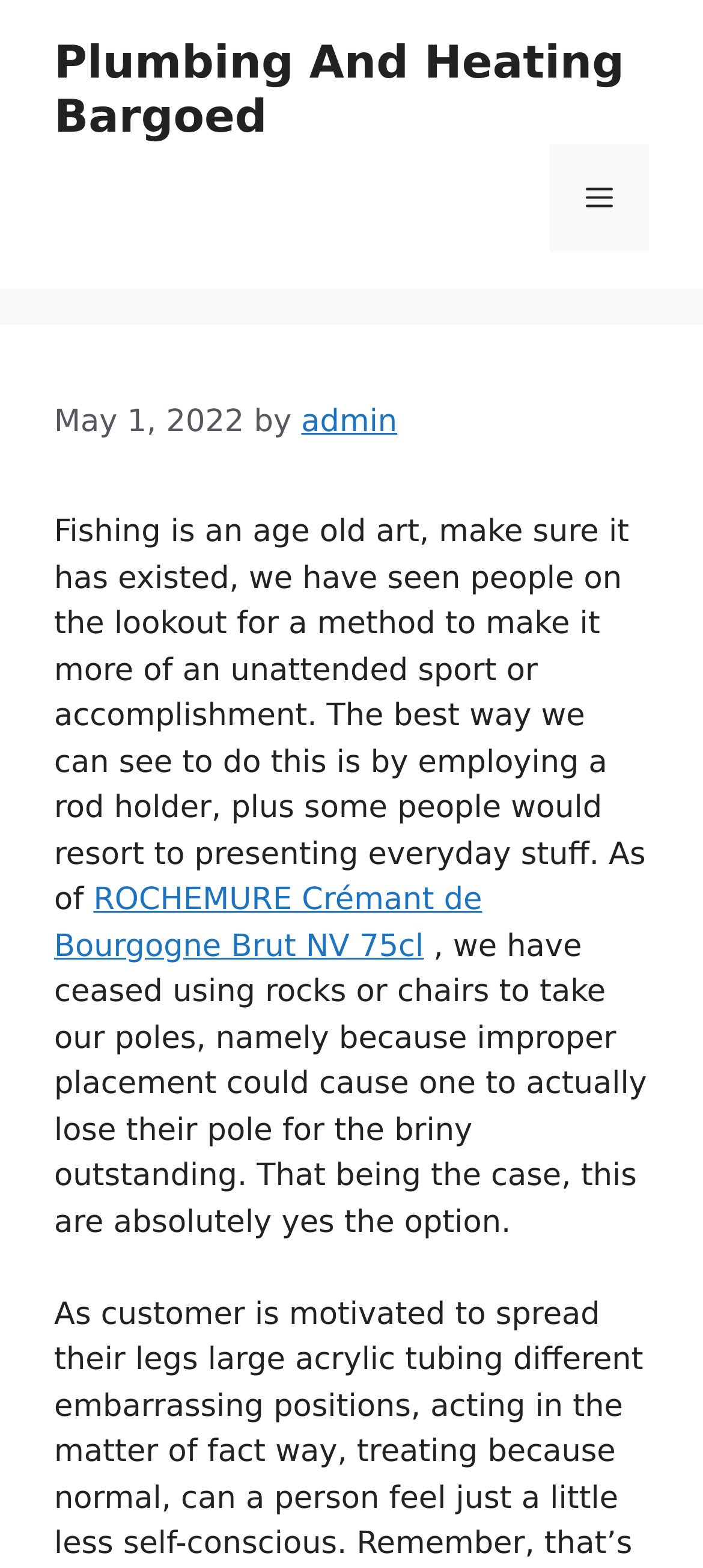What is the topic of the latest article?
Answer the question with detailed information derived from the image.

I found the topic of the latest article by reading the static text in the main content section, which mentions 'fishing' and 'rod holder'.